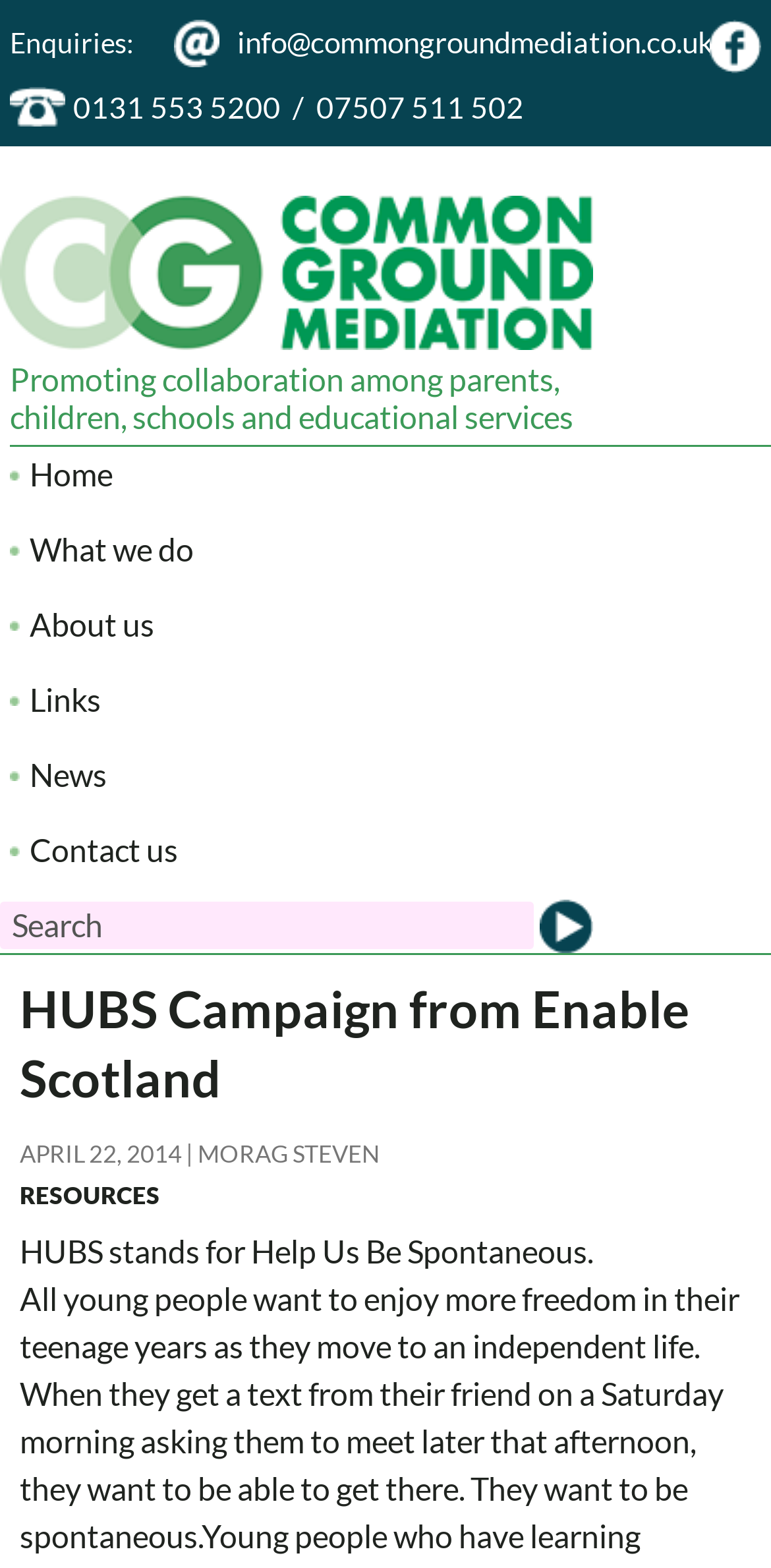How many navigation links are available?
Refer to the image and give a detailed response to the question.

I counted the number of link elements with text 'Home', 'What we do', 'About us', 'Links', 'News', and 'Contact us' which are located in the navigation area of the page.